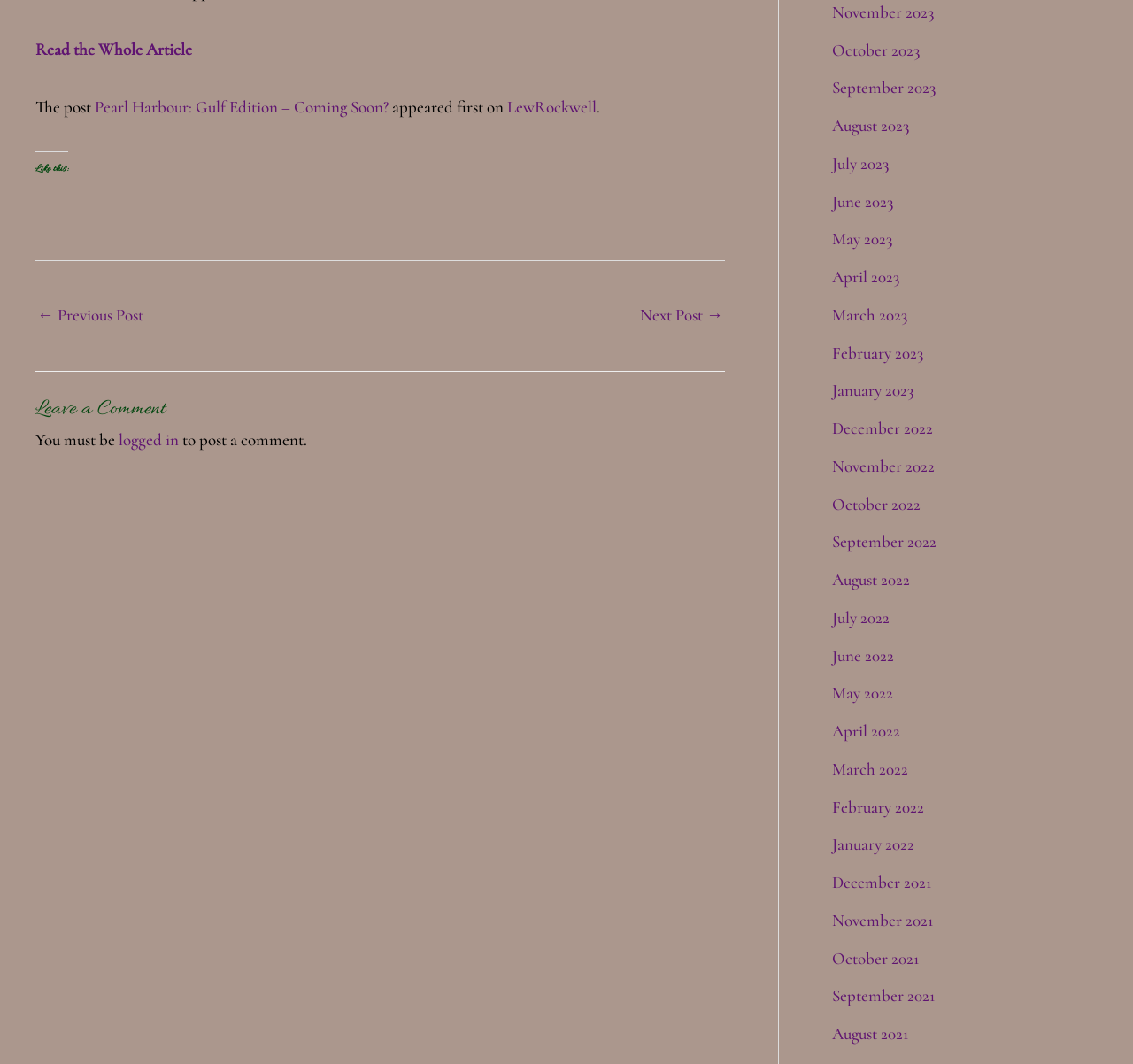Determine the bounding box coordinates for the UI element matching this description: "October 2023".

[0.734, 0.037, 0.812, 0.056]